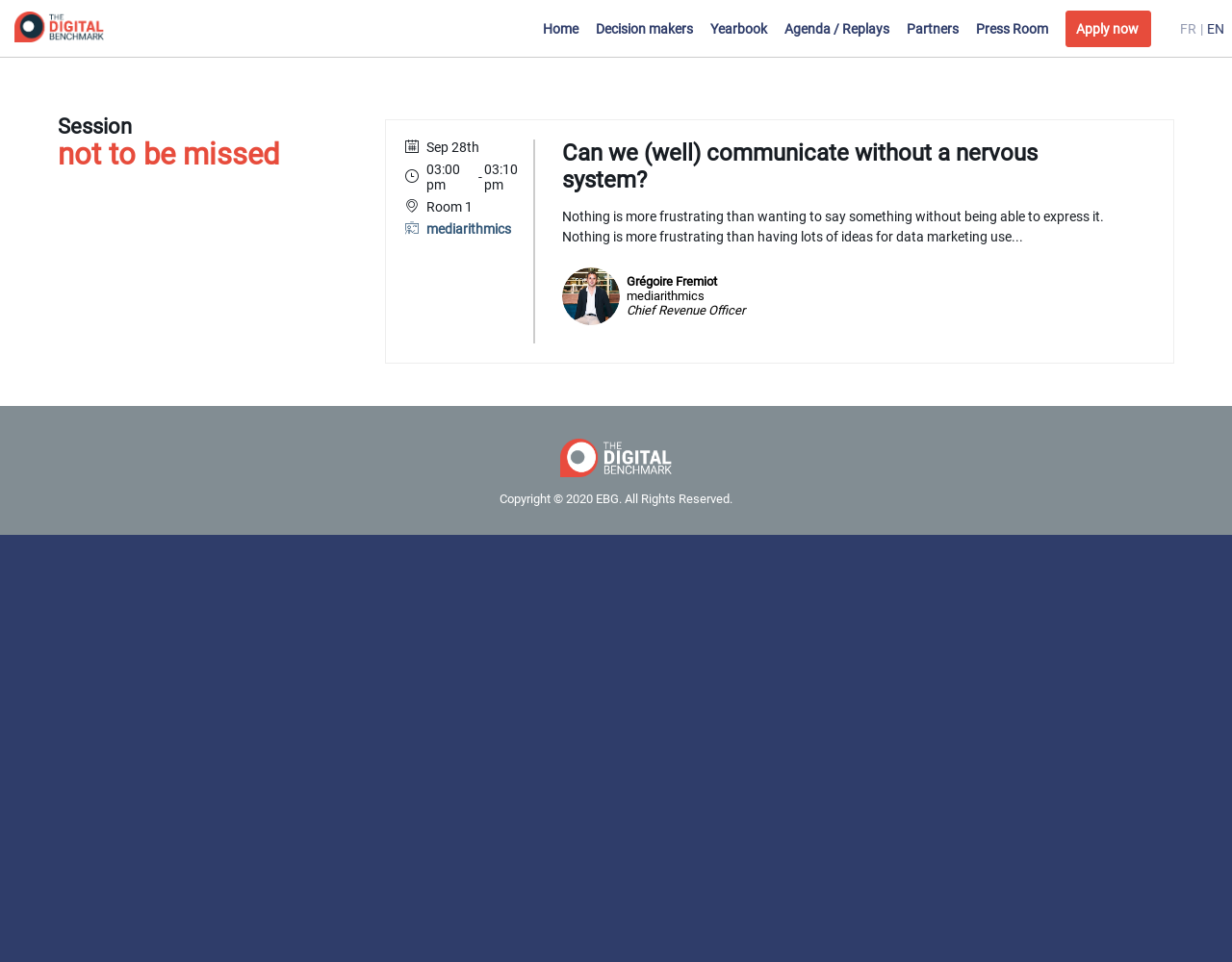What is the date and time of the session?
Refer to the image and give a detailed response to the question.

I obtained the date and time of the session by analyzing the link element that contains the text ' Sep 28th  03:00 pm - 03:10 pm  Room 1', which indicates that the session is scheduled to take place on September 28th at 3:00 pm.